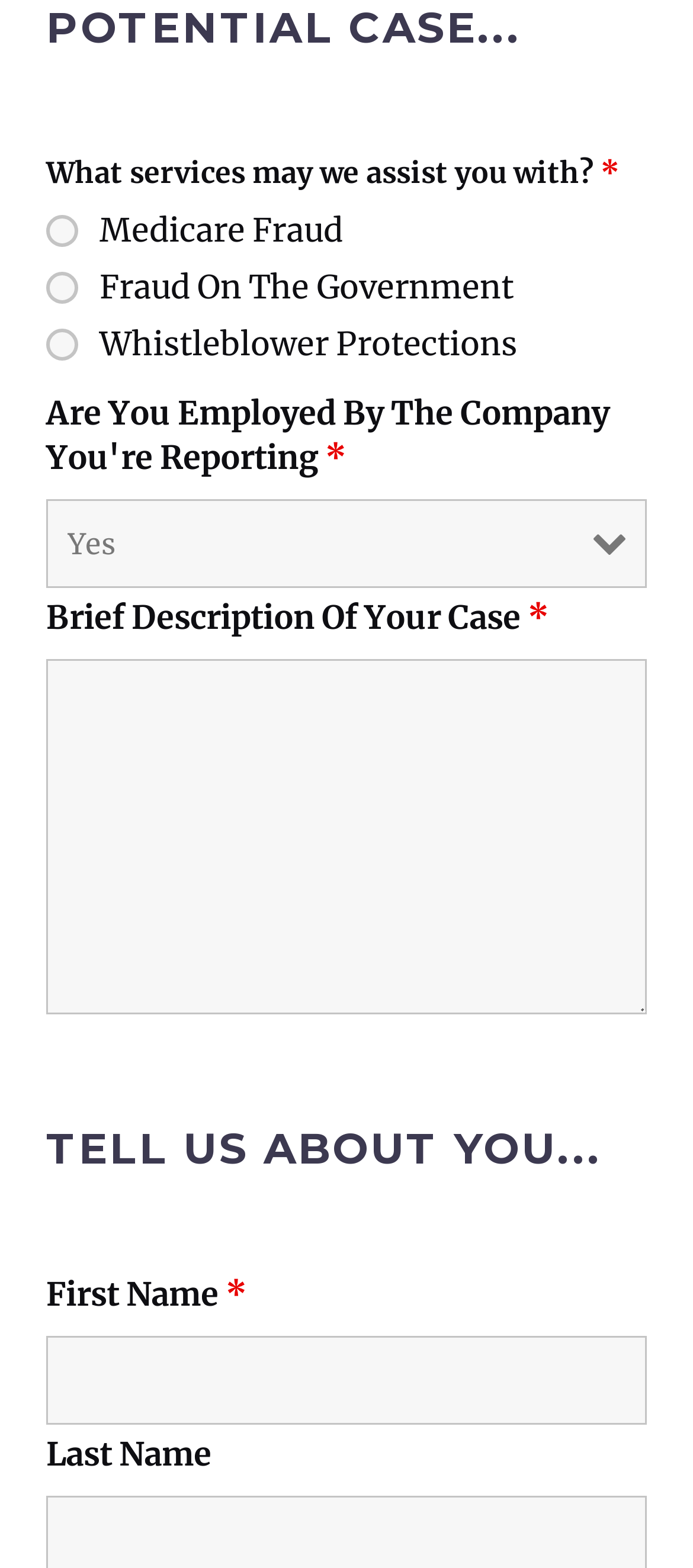Respond to the question below with a single word or phrase: What is the label of the second radio button?

Fraud On The Government